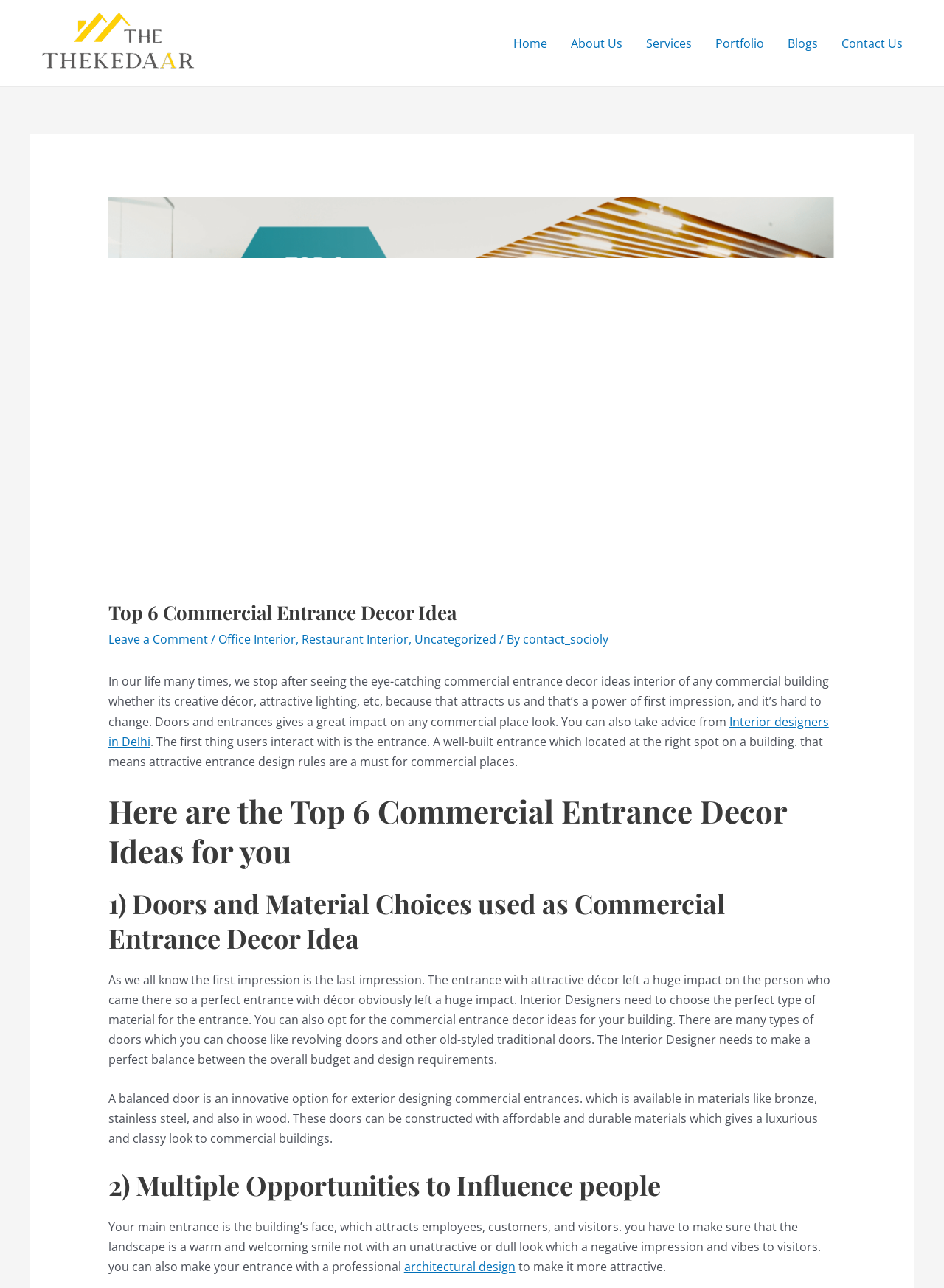Please identify the bounding box coordinates of the clickable area that will fulfill the following instruction: "Read the article about 'Interior designers in Delhi'". The coordinates should be in the format of four float numbers between 0 and 1, i.e., [left, top, right, bottom].

[0.115, 0.554, 0.878, 0.582]